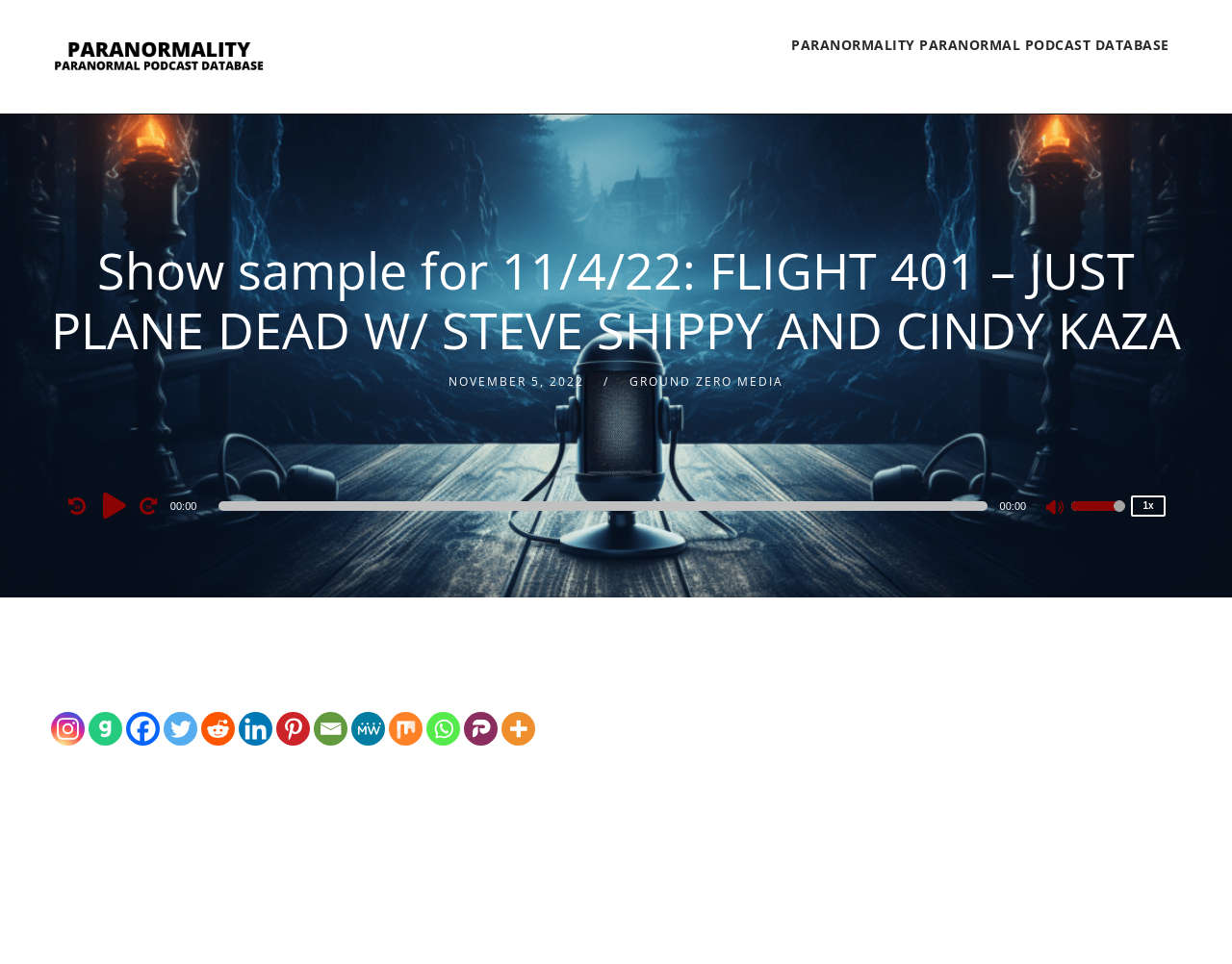Locate the bounding box coordinates of the element's region that should be clicked to carry out the following instruction: "Click the 'HOME' link". The coordinates need to be four float numbers between 0 and 1, i.e., [left, top, right, bottom].

None